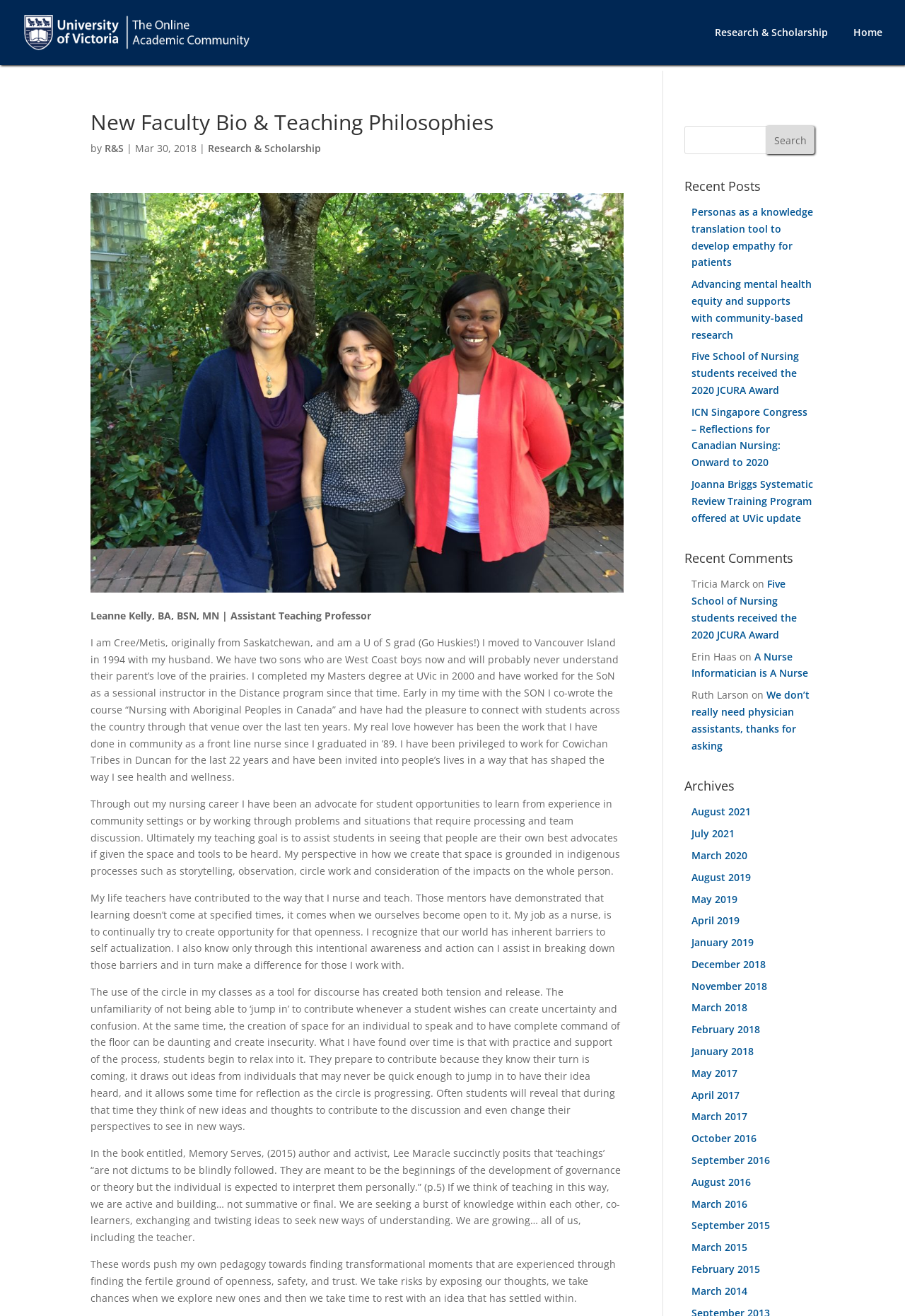Identify the bounding box coordinates for the region to click in order to carry out this instruction: "Go to UVic Nursing homepage". Provide the coordinates using four float numbers between 0 and 1, formatted as [left, top, right, bottom].

[0.027, 0.019, 0.27, 0.029]